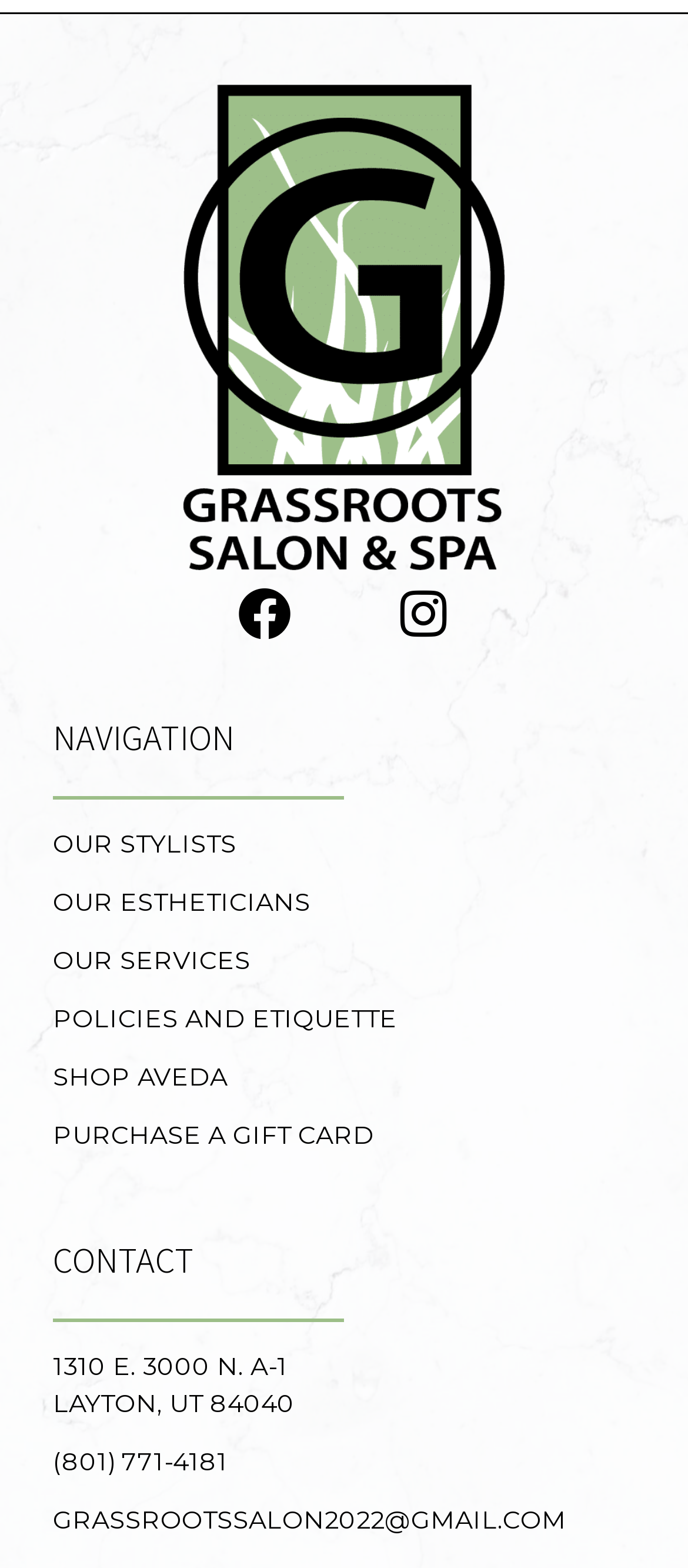Please mark the bounding box coordinates of the area that should be clicked to carry out the instruction: "Contact us by phone".

[0.077, 0.921, 0.331, 0.945]